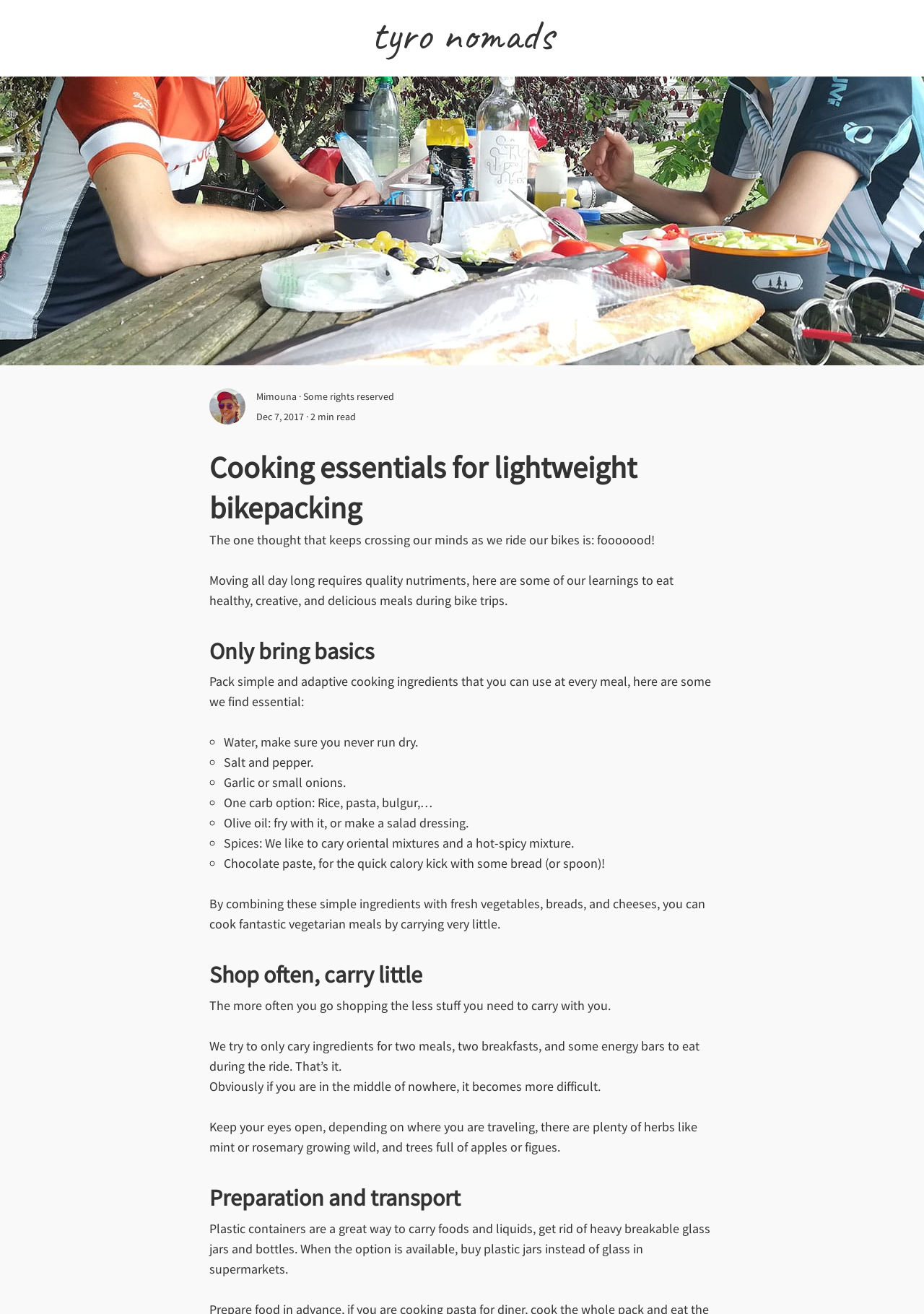Find and provide the bounding box coordinates for the UI element described with: "tyro nomads".

[0.0, 0.005, 1.0, 0.047]